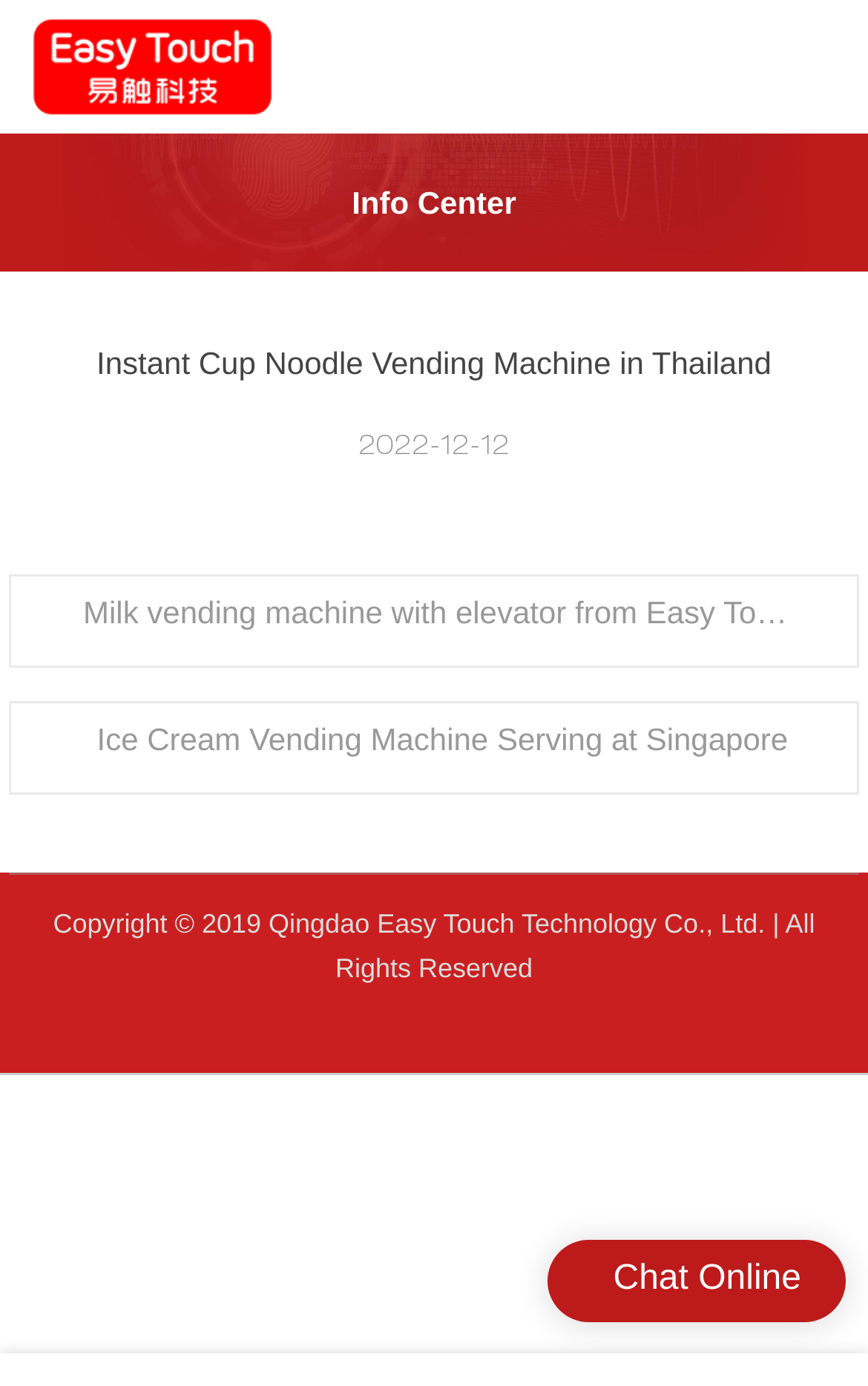Answer the question below with a single word or a brief phrase: 
What is the text of the button at the bottom right?

Chat Online